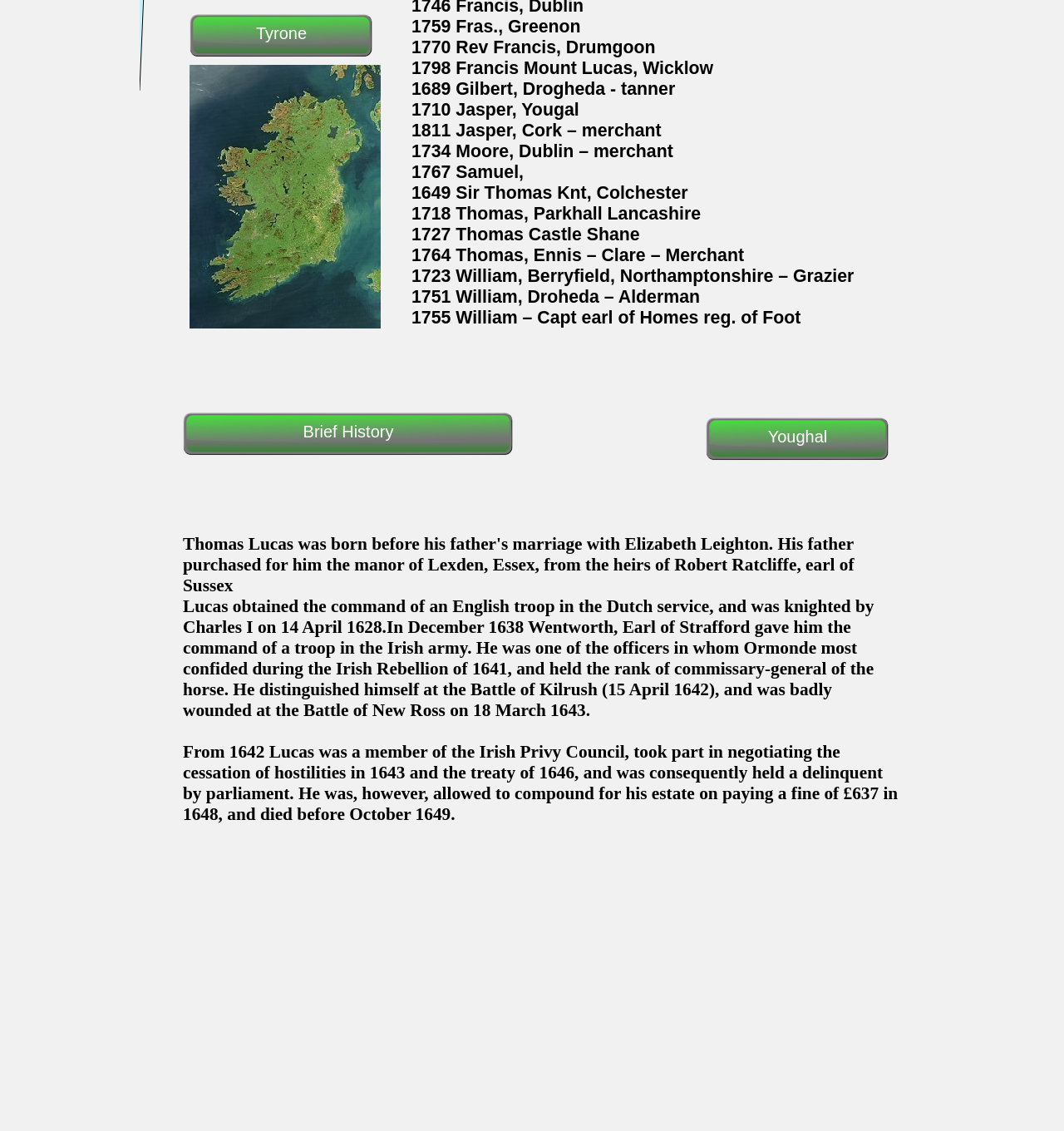Provide the bounding box coordinates of the HTML element this sentence describes: "parent_node: Competencies". The bounding box coordinates consist of four float numbers between 0 and 1, i.e., [left, top, right, bottom].

None